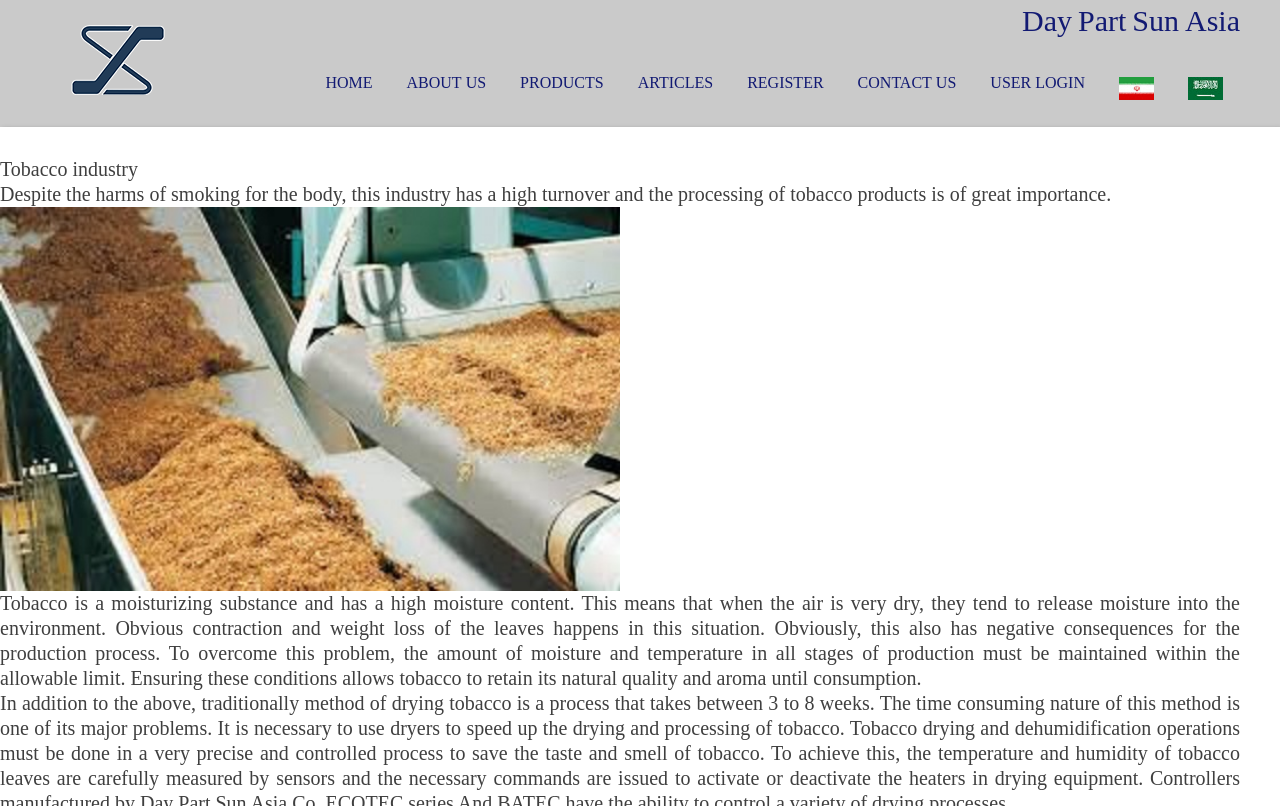Find the bounding box coordinates of the element to click in order to complete the given instruction: "Go to home page."

[0.241, 0.062, 0.304, 0.149]